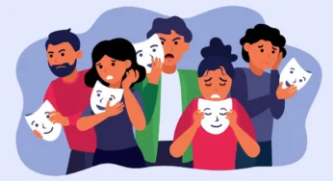What is the dominant color scheme of the background?
Based on the image, give a concise answer in the form of a single word or short phrase.

Pastel